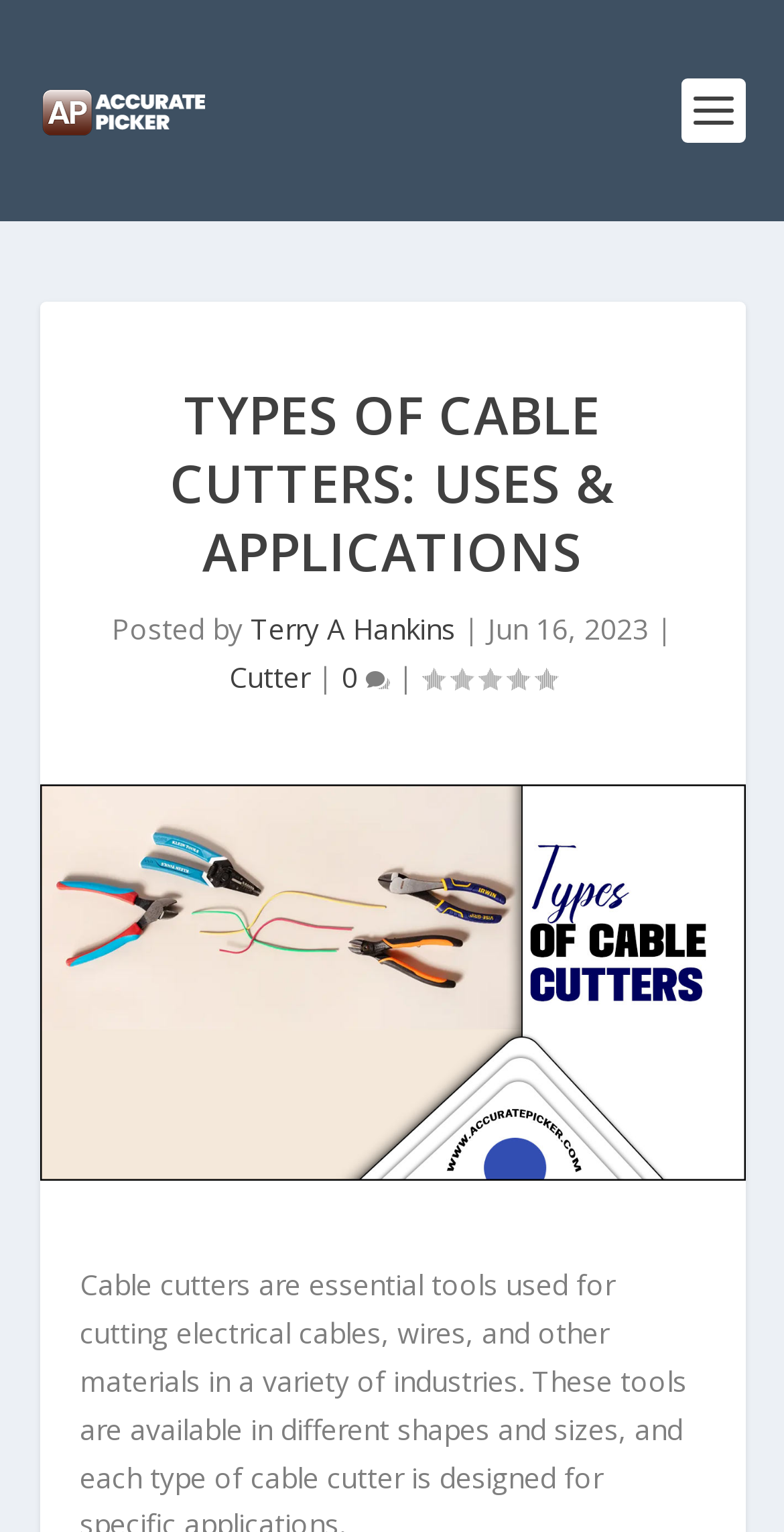Highlight the bounding box of the UI element that corresponds to this description: "Terry A Hankins".

[0.319, 0.398, 0.581, 0.423]